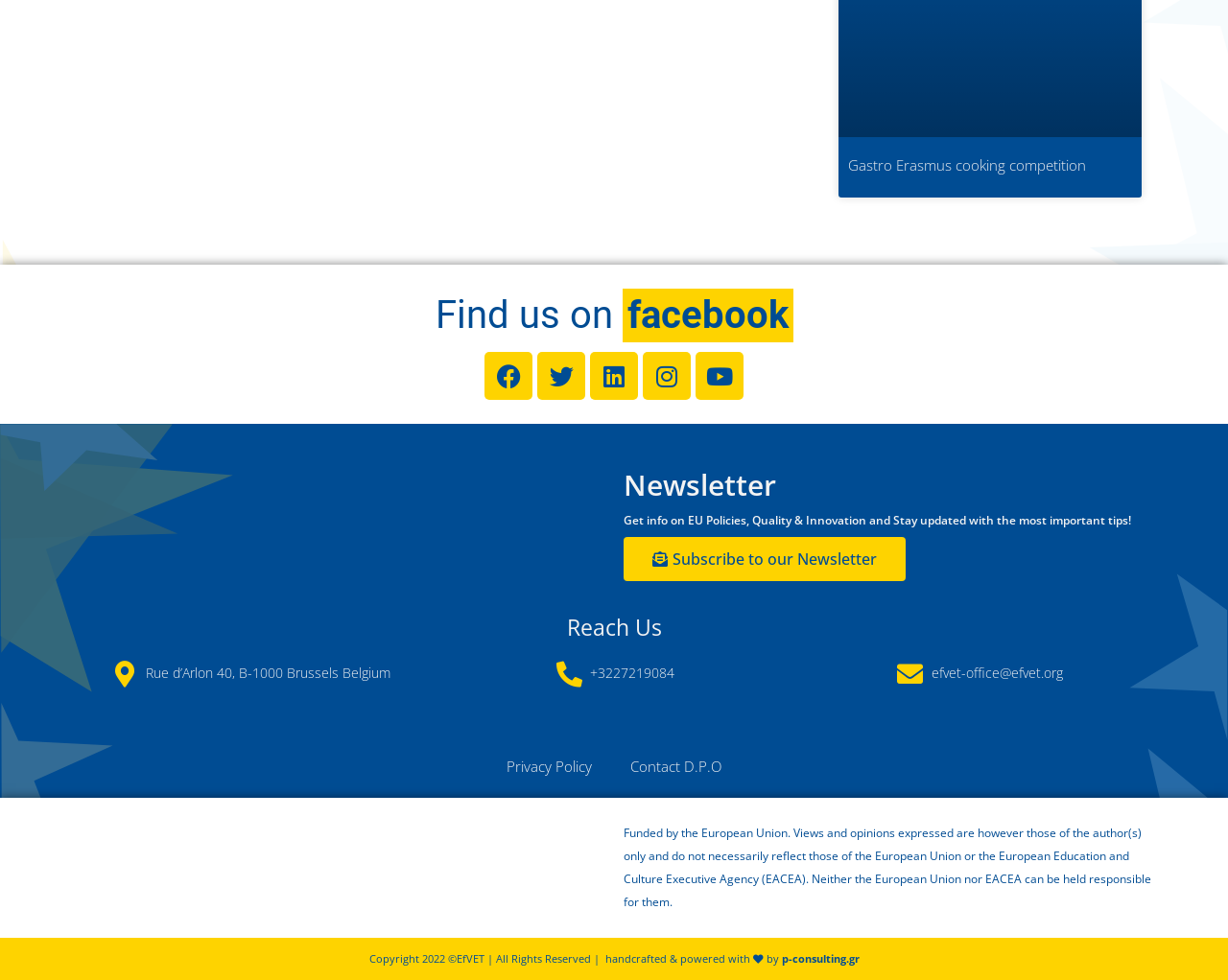Identify the bounding box coordinates of the part that should be clicked to carry out this instruction: "Read the 'Feeding of WFIs' article".

None